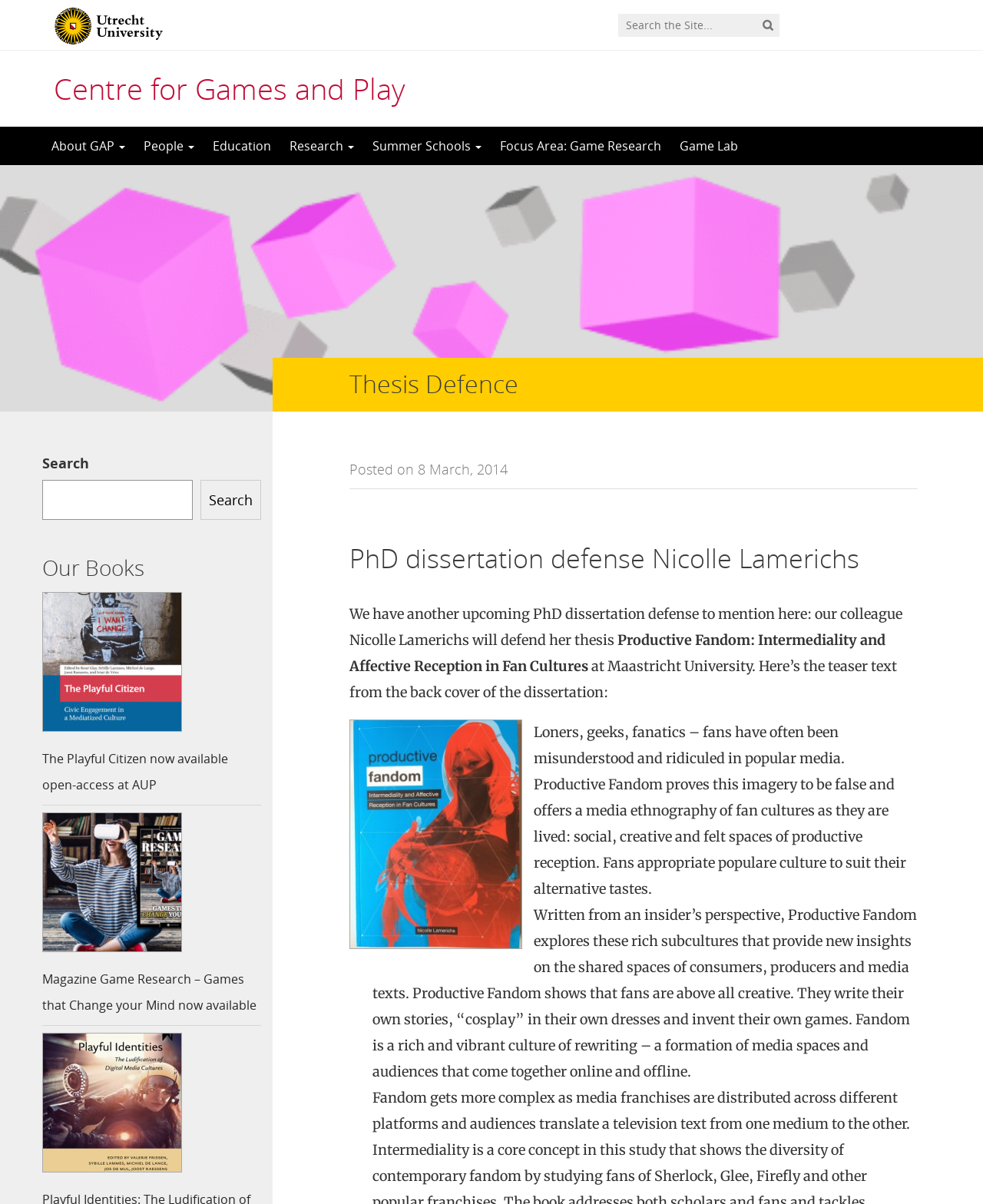Summarize the webpage with intricate details.

The webpage is about the Centre for Games and Play, with a prominent logo of Utrecht University at the top left corner. Below the logo, there is a search bar with a textbox and a button. The main heading "Centre for Games and Play" is located at the top center of the page.

The top navigation menu consists of several links, including "About GAP", "People", "Education", "Research", "Summer Schools", "Focus Area: Game Research", and "Game Lab". Some of these links have dropdown menus.

On the left side of the page, there is a section titled "Our Books" with several links to book titles, including "The Playful Citizen", "Magazine Game Research", and "Playful Identities".

The main content of the page is about a thesis defense, with a heading "Thesis Defence" at the top. Below this heading, there is a post dated March 8, 2014, announcing the PhD dissertation defense of Nicolle Lamerichs. The post includes a brief description of the thesis, "Productive Fandom: Intermediality and Affective Reception in Fan Cultures", and a teaser text from the back cover of the dissertation. There is also an image related to the thesis defense.

The text describes the thesis as a media ethnography of fan cultures, exploring the creative and social aspects of fandom. It highlights the importance of understanding fans as creative individuals who appropriate popular culture to suit their alternative tastes.